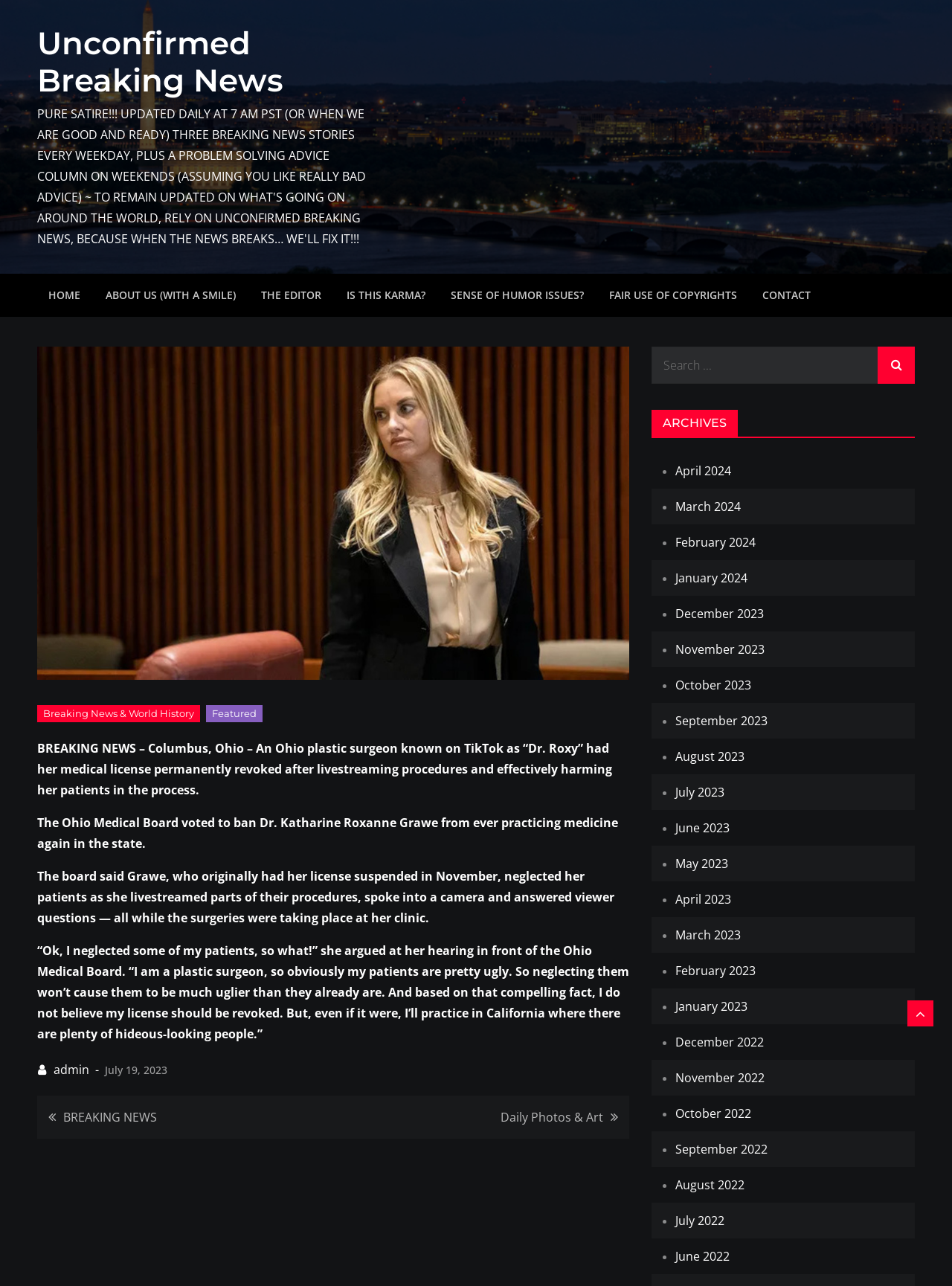What is the date of the article?
Based on the content of the image, thoroughly explain and answer the question.

The date can be found at the bottom of the article section, where it is displayed as 'July 19, 2023'.